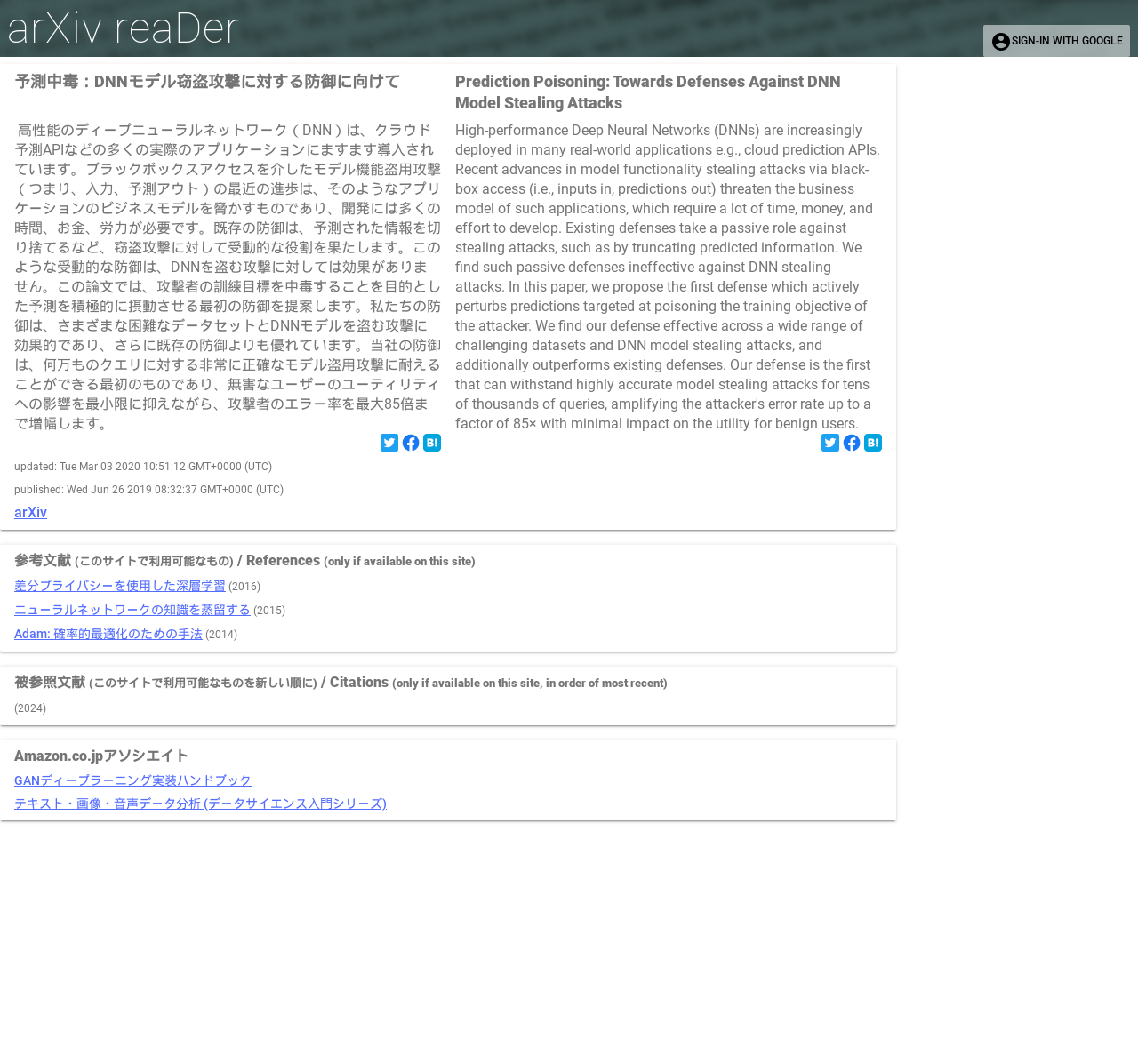Specify the bounding box coordinates of the region I need to click to perform the following instruction: "Visit arXiv reader". The coordinates must be four float numbers in the range of 0 to 1, i.e., [left, top, right, bottom].

[0.006, 0.007, 0.211, 0.047]